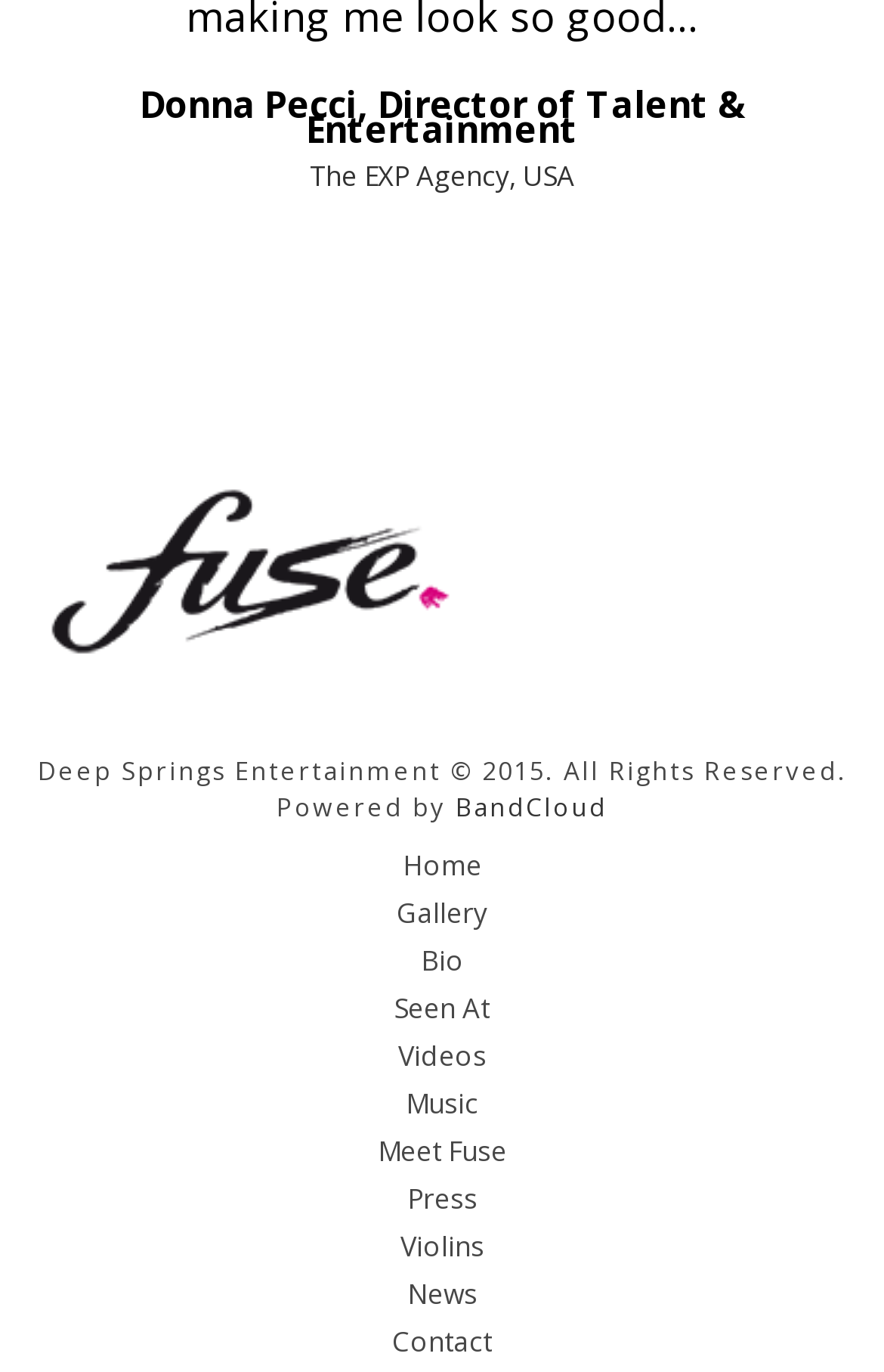Find and indicate the bounding box coordinates of the region you should select to follow the given instruction: "read Bio".

[0.0, 0.688, 1.0, 0.715]